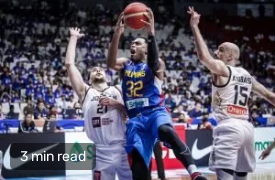What is the suggested reading time for the related article? Please answer the question using a single word or phrase based on the image.

3 min read